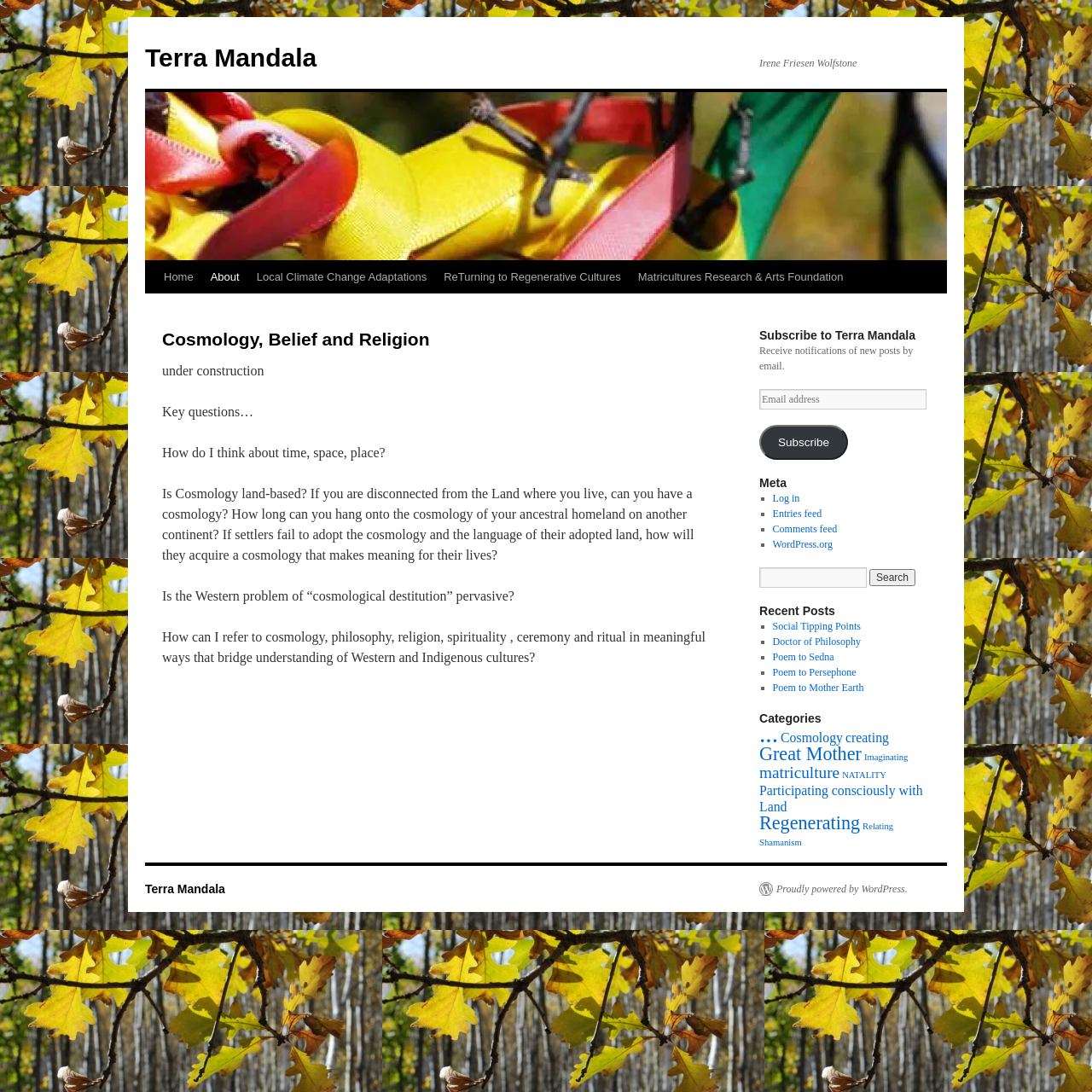Create a detailed summary of the webpage's content and design.

This webpage is titled "Cosmology, Belief and Religion | Terra Mandala" and has a prominent image of Terra Mandala at the top. Below the image, there is a navigation menu with links to "Home", "About", "Local Climate Change Adaptations", "ReTurning to Regenerative Cultures", and "Matricultures Research & Arts Foundation". 

The main content area is divided into two sections. The left section has a heading "Cosmology, Belief and Religion" and displays a message indicating that the page is "under construction". Below this message, there are several paragraphs of text that pose key questions related to cosmology, such as "How do I think about time, space, place?" and "Is Cosmology land-based?". 

The right section has several subsections. The first subsection is titled "Subscribe to Terra Mandala" and allows users to enter their email address to receive notifications of new posts. Below this, there is a "Meta" section with links to "Log in", "Entries feed", "Comments feed", and "WordPress.org". 

Further down, there is a "Recent Posts" section that lists several recent posts, including "Social Tipping Points", "Doctor of Philosophy", and "Poem to Sedna". The "Categories" section lists various categories, including "Cosmology", "creating", "Great Mother", and "Regenerating", each with a corresponding number of items. 

At the bottom of the page, there is a footer section with links to "Terra Mandala" and "Proudly powered by WordPress."